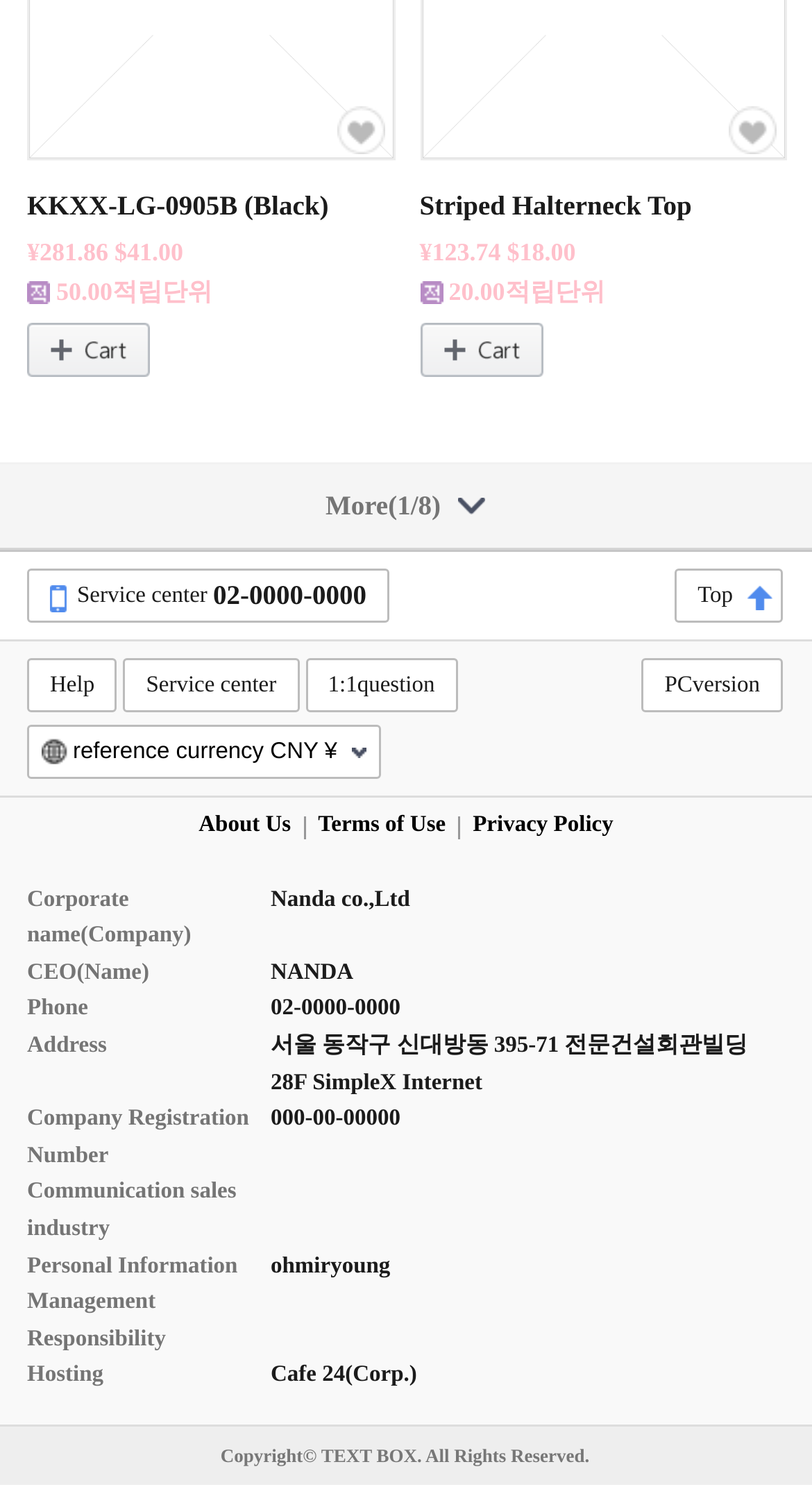What is the corporate name of the company?
Please respond to the question with a detailed and informative answer.

The corporate name of the company can be found in the footer section, under the 'About Us' section, where it is listed as Nanda co.,Ltd.